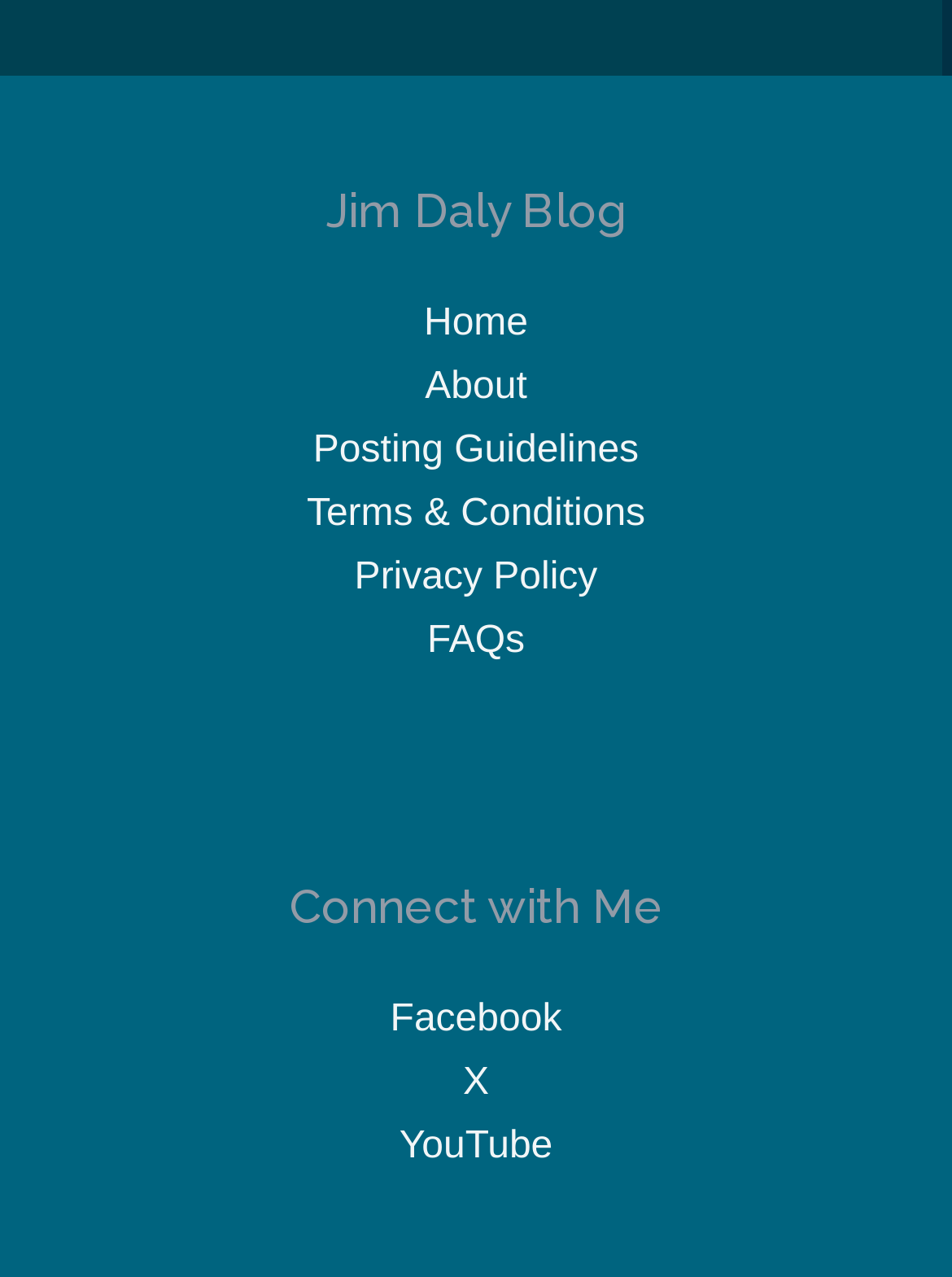Please provide a one-word or short phrase answer to the question:
What is the last link on the top navigation bar?

FAQs